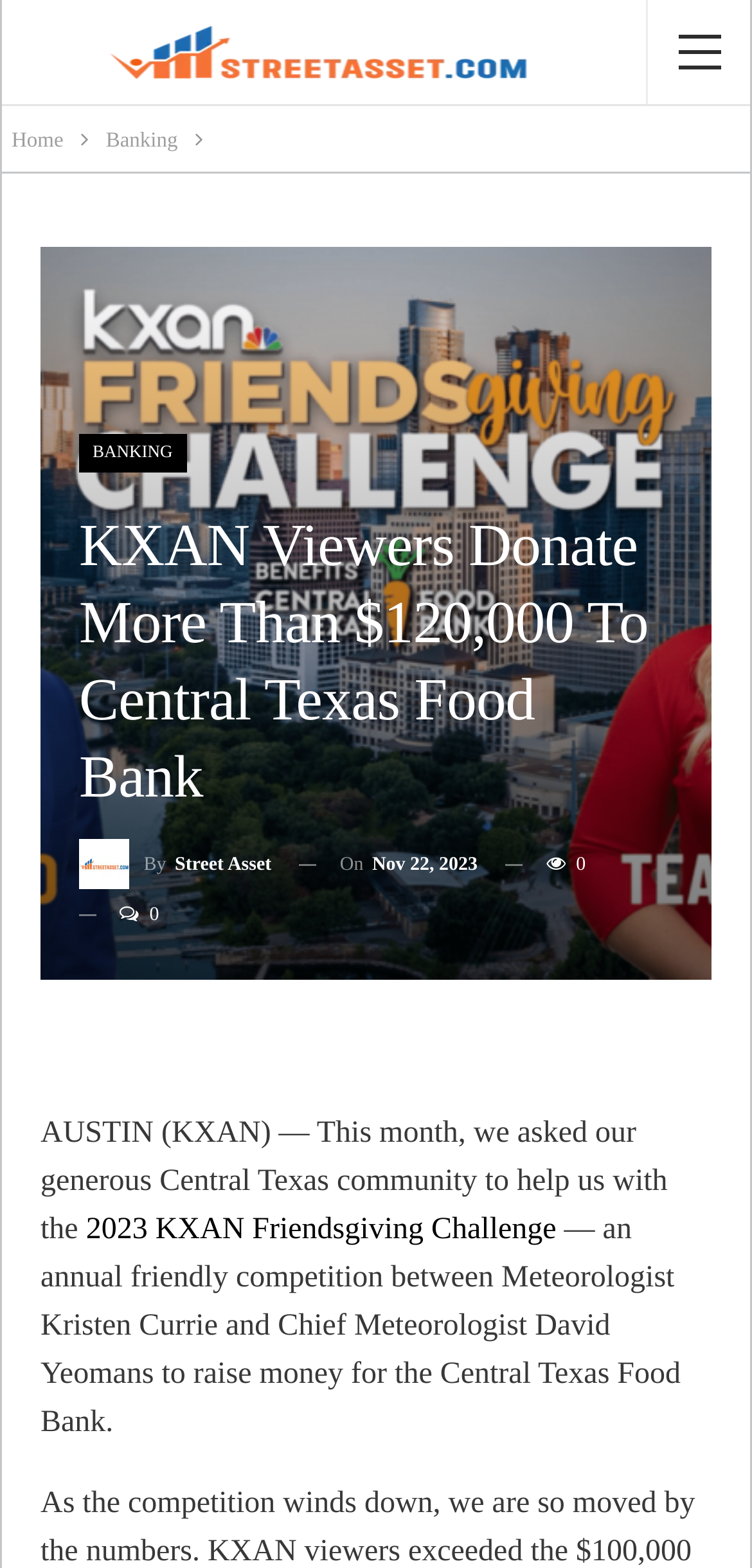Please analyze the image and provide a thorough answer to the question:
What is the name of the challenge?

I found the answer by reading the paragraph of text that describes the challenge. The text states that the challenge is the '2023 KXAN Friendsgiving Challenge', which is an annual friendly competition to raise money for the Central Texas Food Bank.